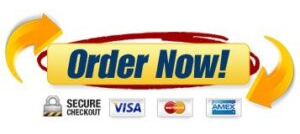Describe every aspect of the image in detail.

The image features a prominent "Order Now!" button set against a vibrant yellow background, designed to grab attention and encourage immediate action. The text, displayed in bold blue letters, emphasizes urgency, inviting users to click and place their orders. Above the button, an icon of a padlock indicates a secure checkout process, ensuring potential customers of their data safety while making a purchase. Various payment options are represented through recognizable logos for Visa, Mastercard, and American Express, showcasing the flexibility and convenience offered to users. This visual element is strategically placed to enhance the overall user experience on a website dedicated to academic assistance, particularly in fields like nursing homework assignments.